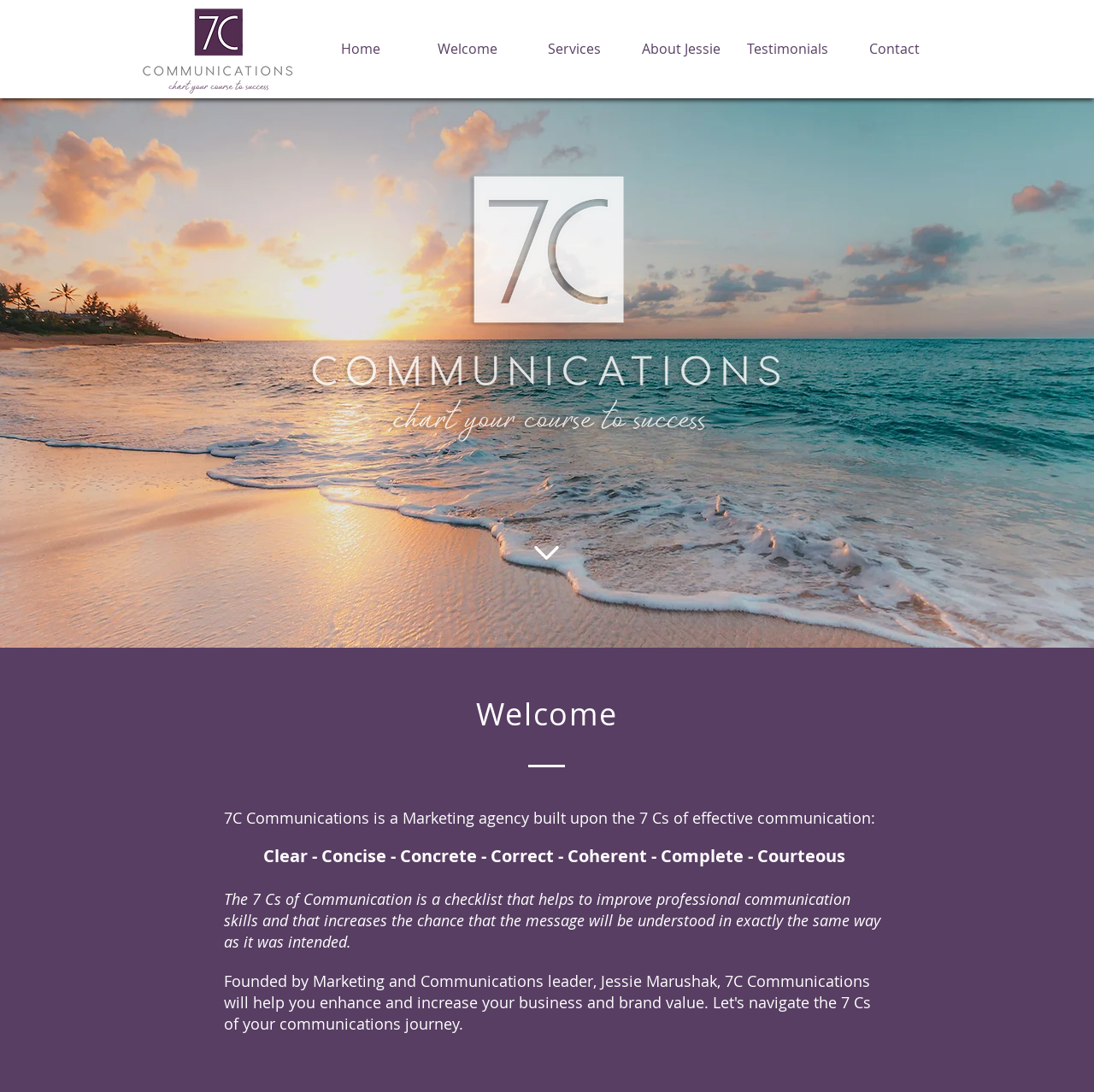Determine the bounding box coordinates for the UI element described. Format the coordinates as (top-left x, top-left y, bottom-right x, bottom-right y) and ensure all values are between 0 and 1. Element description: About Jessie

[0.573, 0.034, 0.671, 0.056]